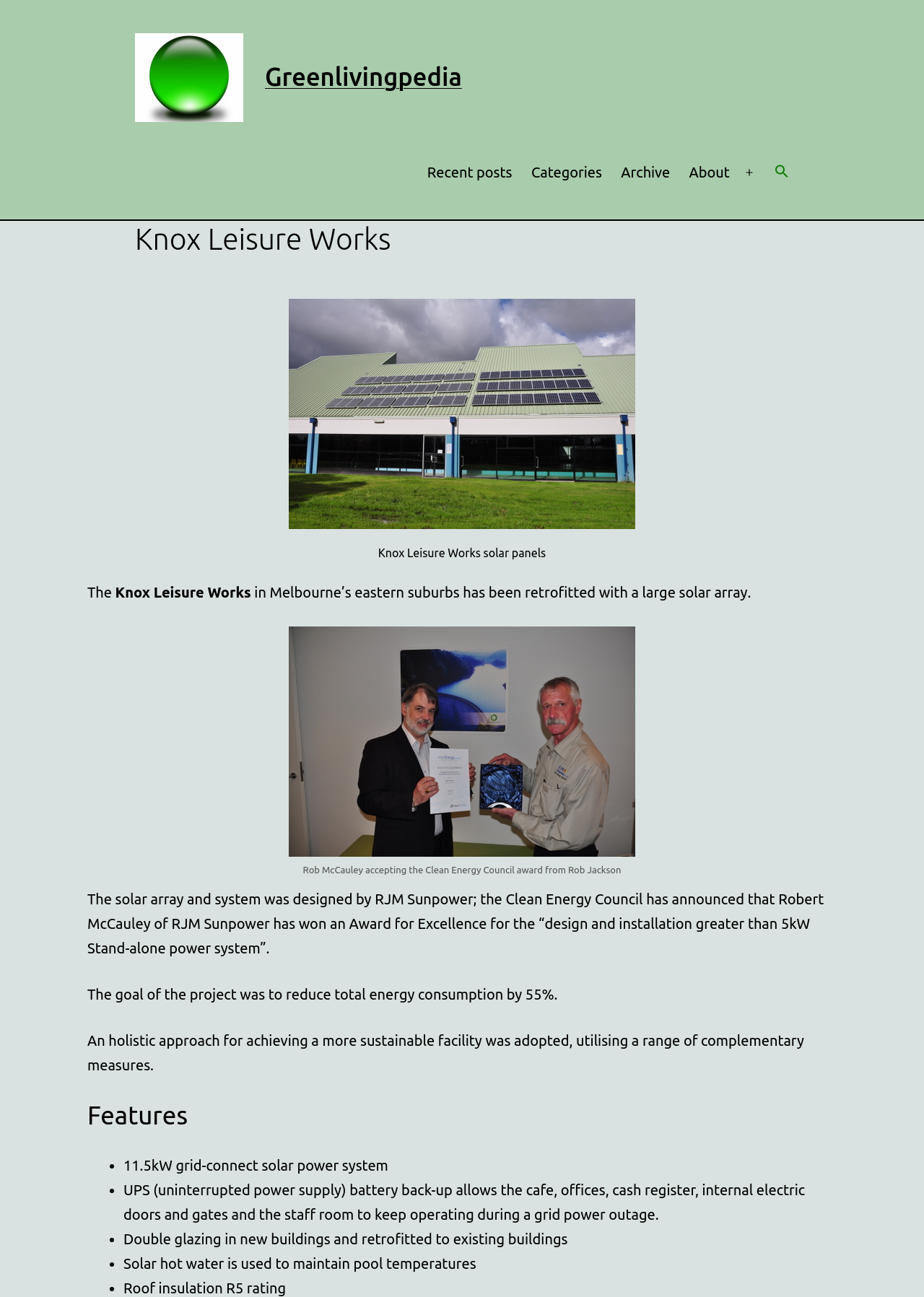Please find the main title text of this webpage.

Knox Leisure Works